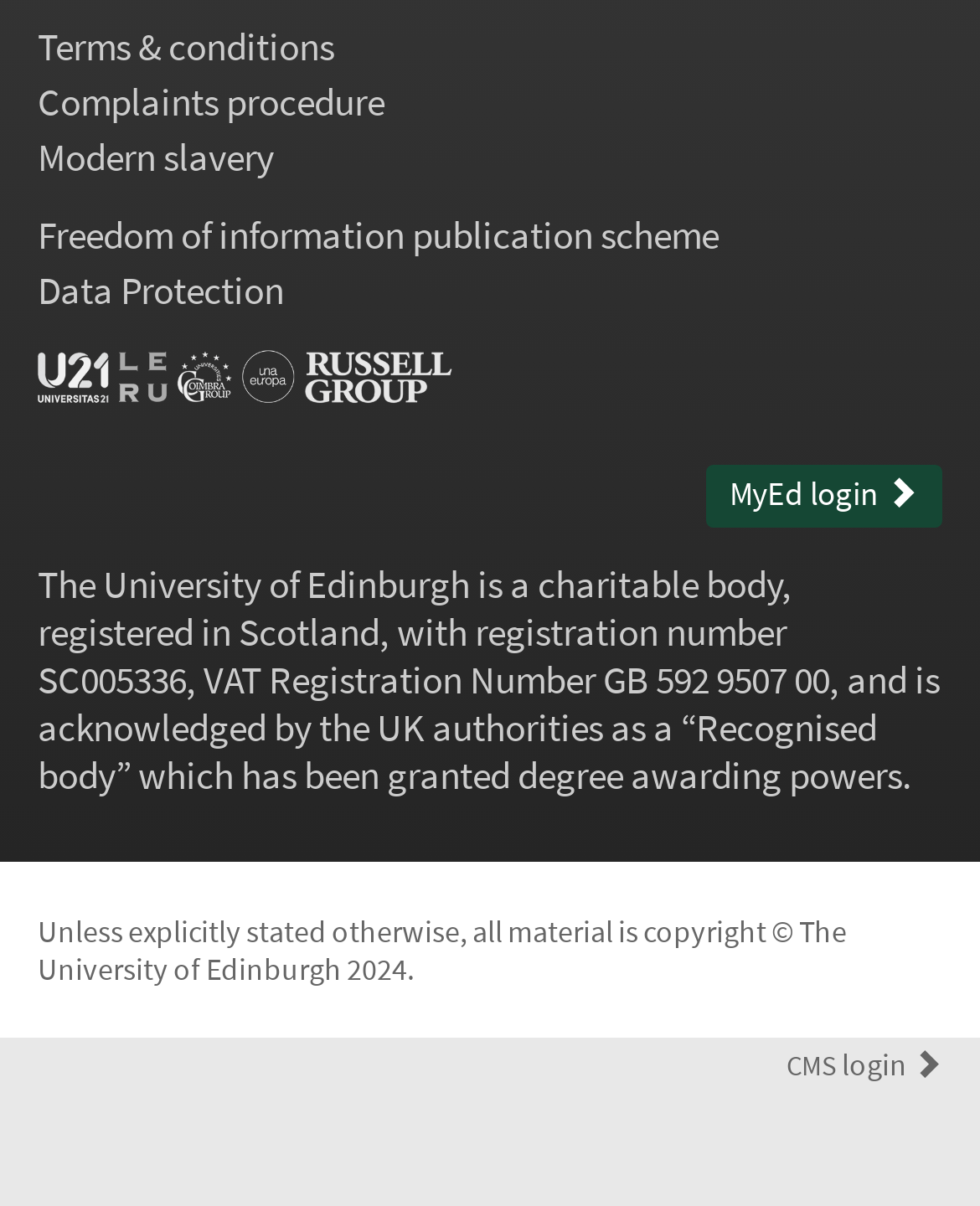What is the VAT Registration Number of the University of Edinburgh?
Please give a well-detailed answer to the question.

The VAT Registration Number can be found in the static text element that describes the University of Edinburgh as a charitable body, registered in Scotland.